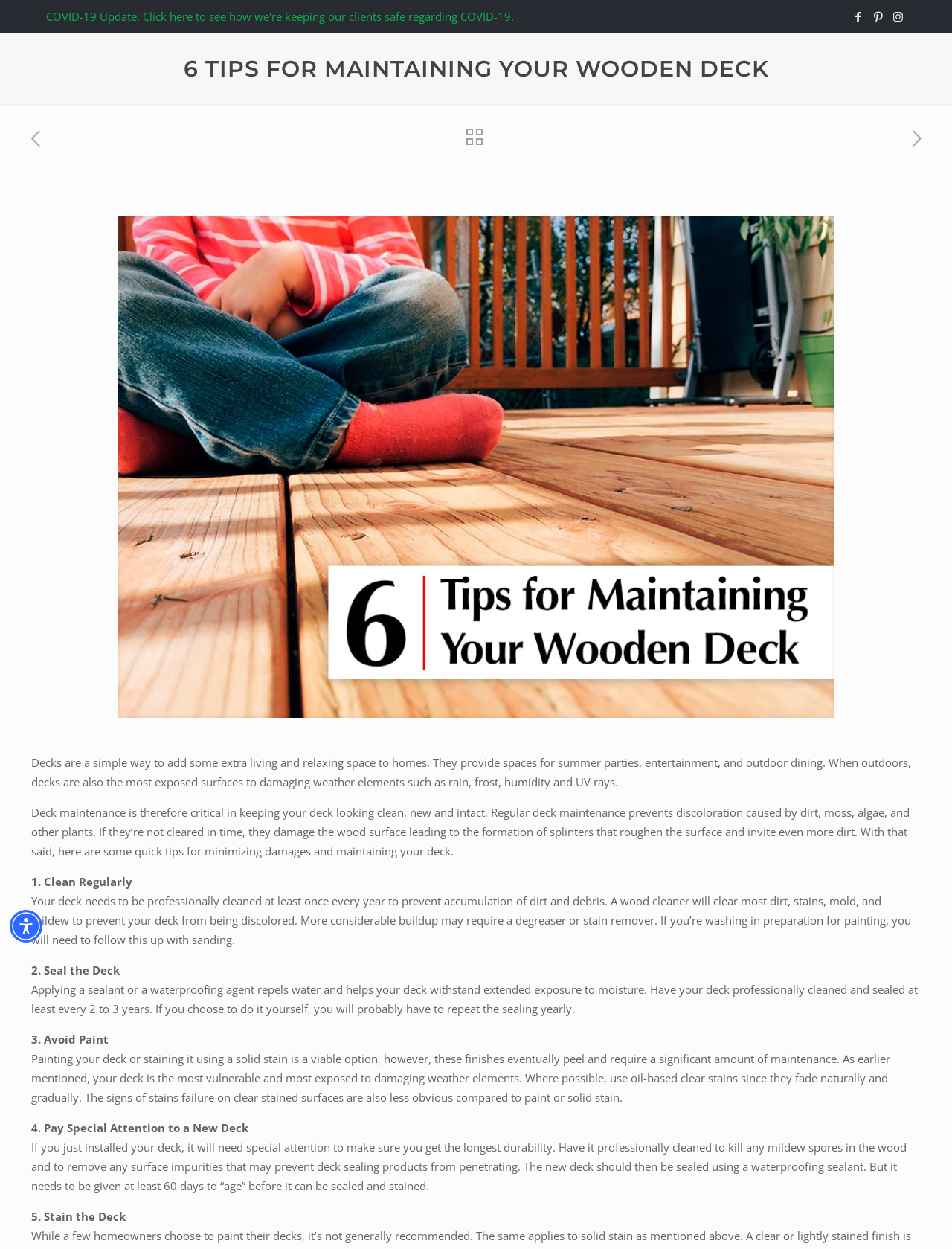Kindly determine the bounding box coordinates for the clickable area to achieve the given instruction: "View the previous post".

[0.023, 0.101, 0.051, 0.12]